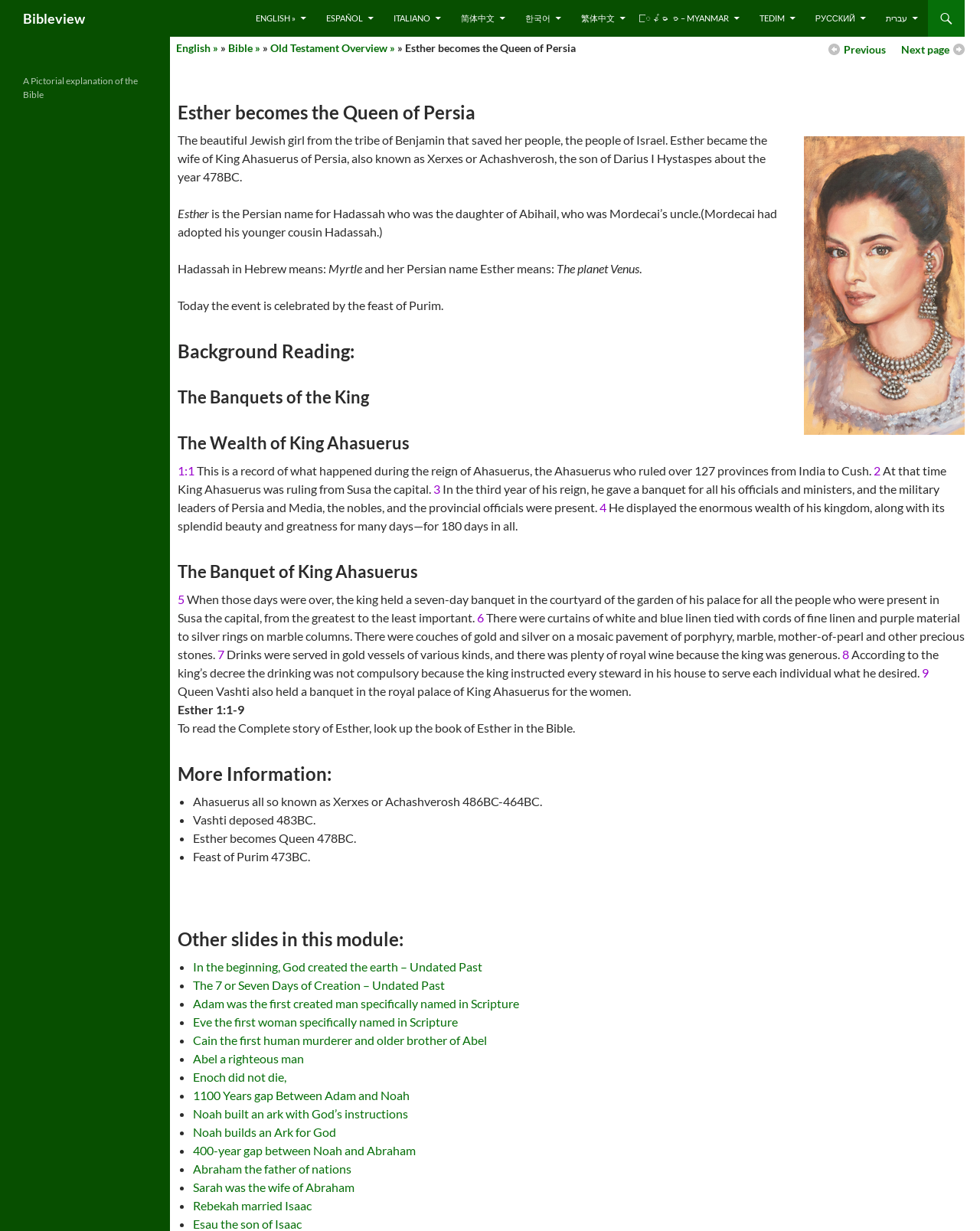Please answer the following question using a single word or phrase: 
What is the name of the king who held a banquet for all his officials and ministers?

King Ahasuerus